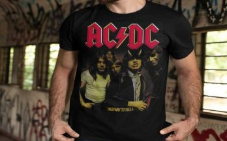What is featured on the AC/DC t-shirt besides the logo? Based on the image, give a response in one word or a short phrase.

A classic photograph of the band